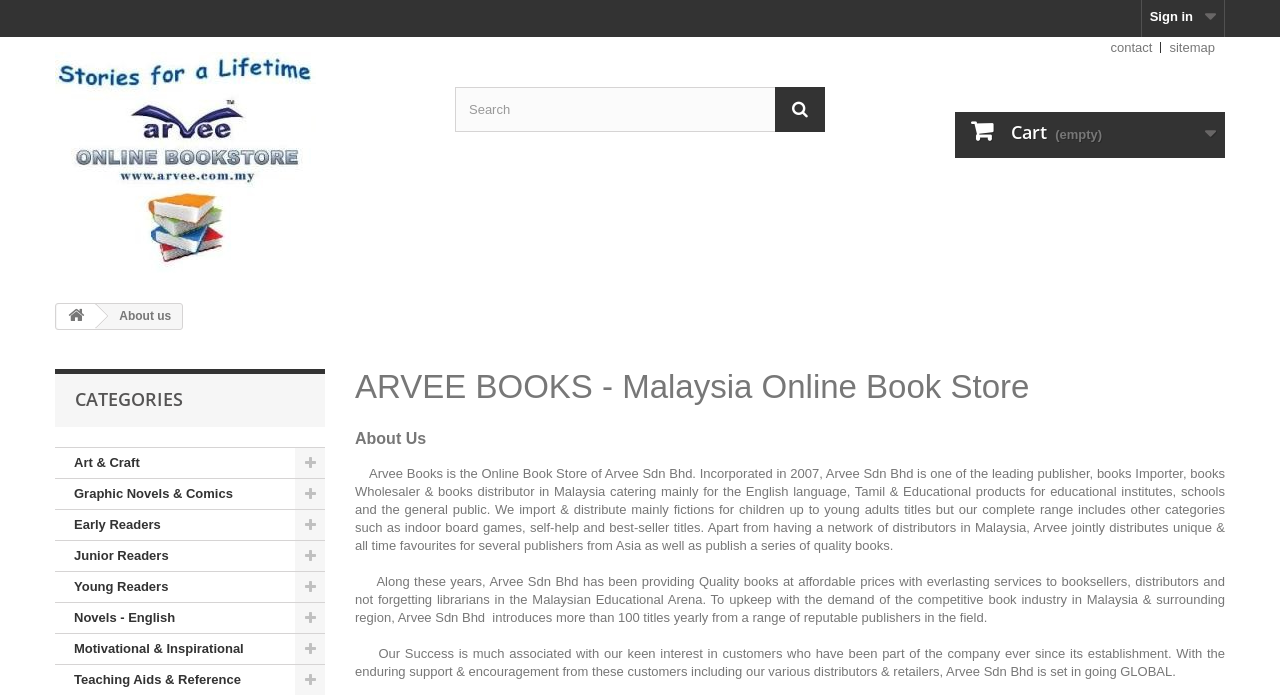Can you find and provide the main heading text of this webpage?

ARVEE BOOKS - Malaysia Online Book Store